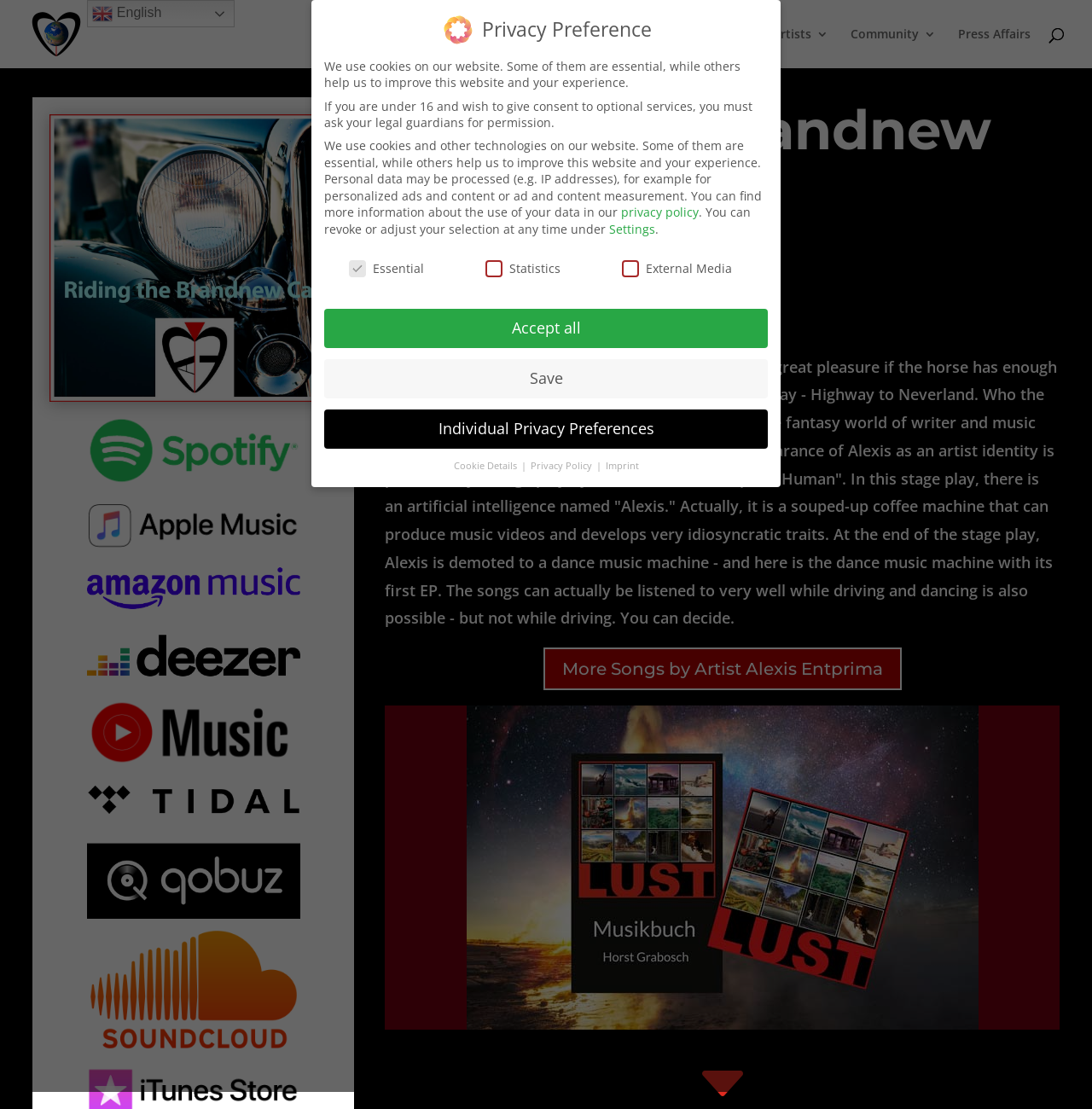Locate the bounding box coordinates of the clickable area to execute the instruction: "Join the Club of Eclectics". Provide the coordinates as four float numbers between 0 and 1, represented as [left, top, right, bottom].

[0.281, 0.692, 0.719, 0.724]